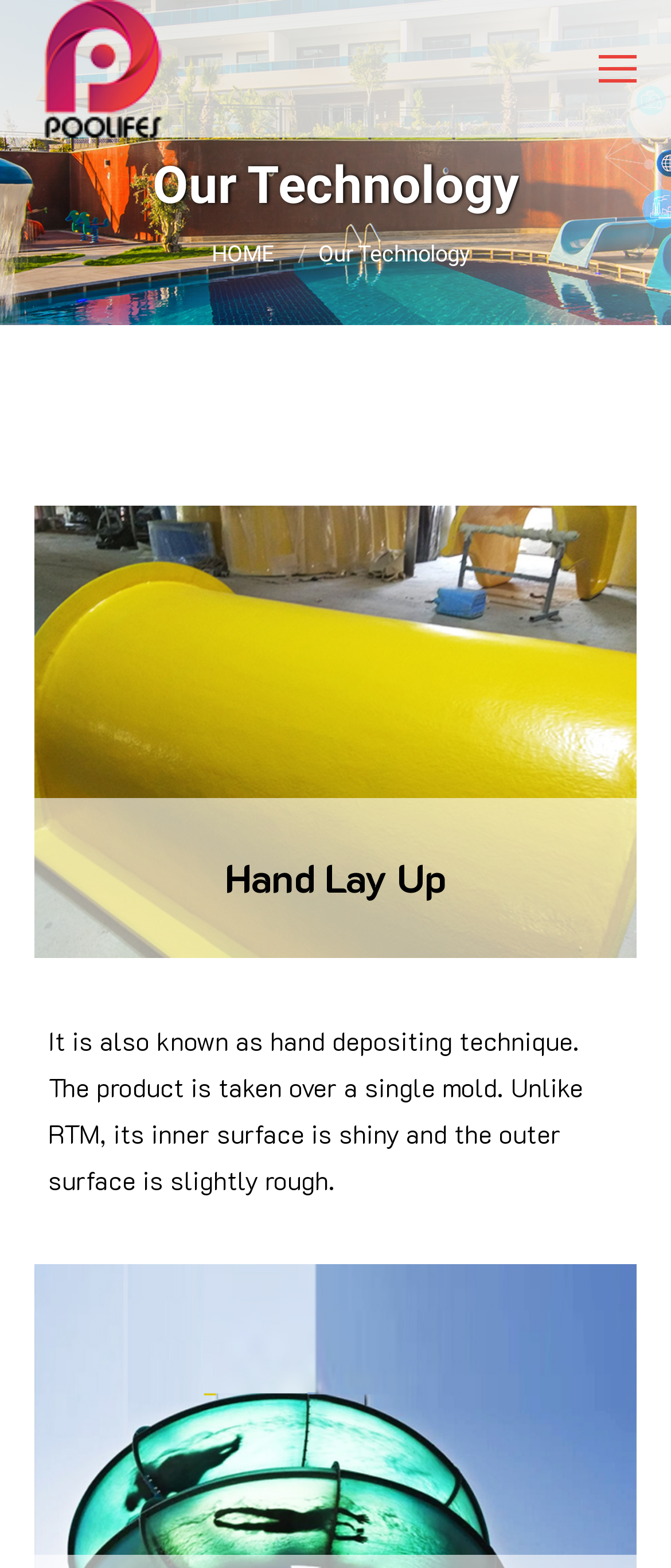Please reply to the following question using a single word or phrase: 
What is the name of the technique described on the page?

Hand Lay Up